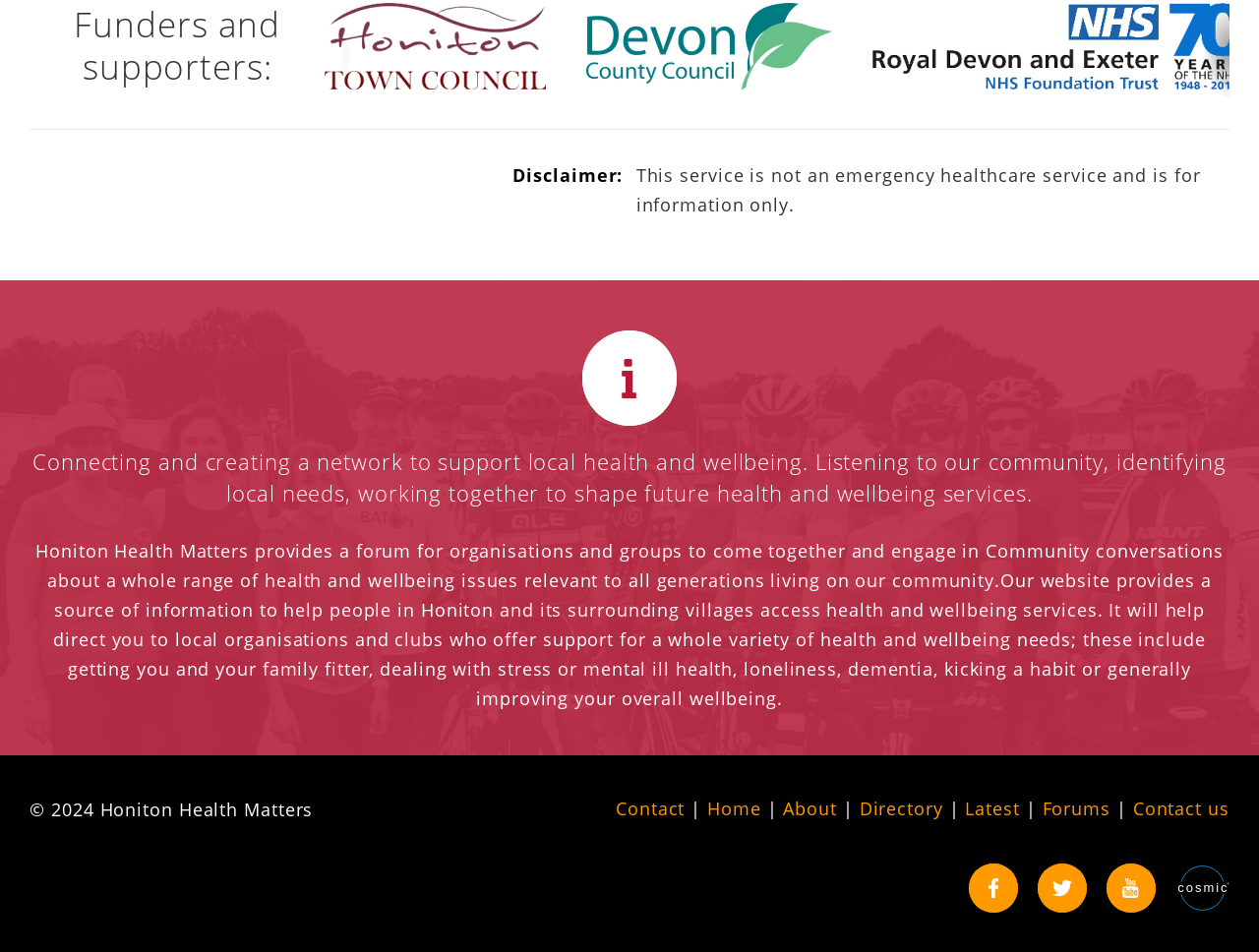Select the bounding box coordinates of the element I need to click to carry out the following instruction: "Contact us".

[0.9, 0.837, 0.976, 0.862]